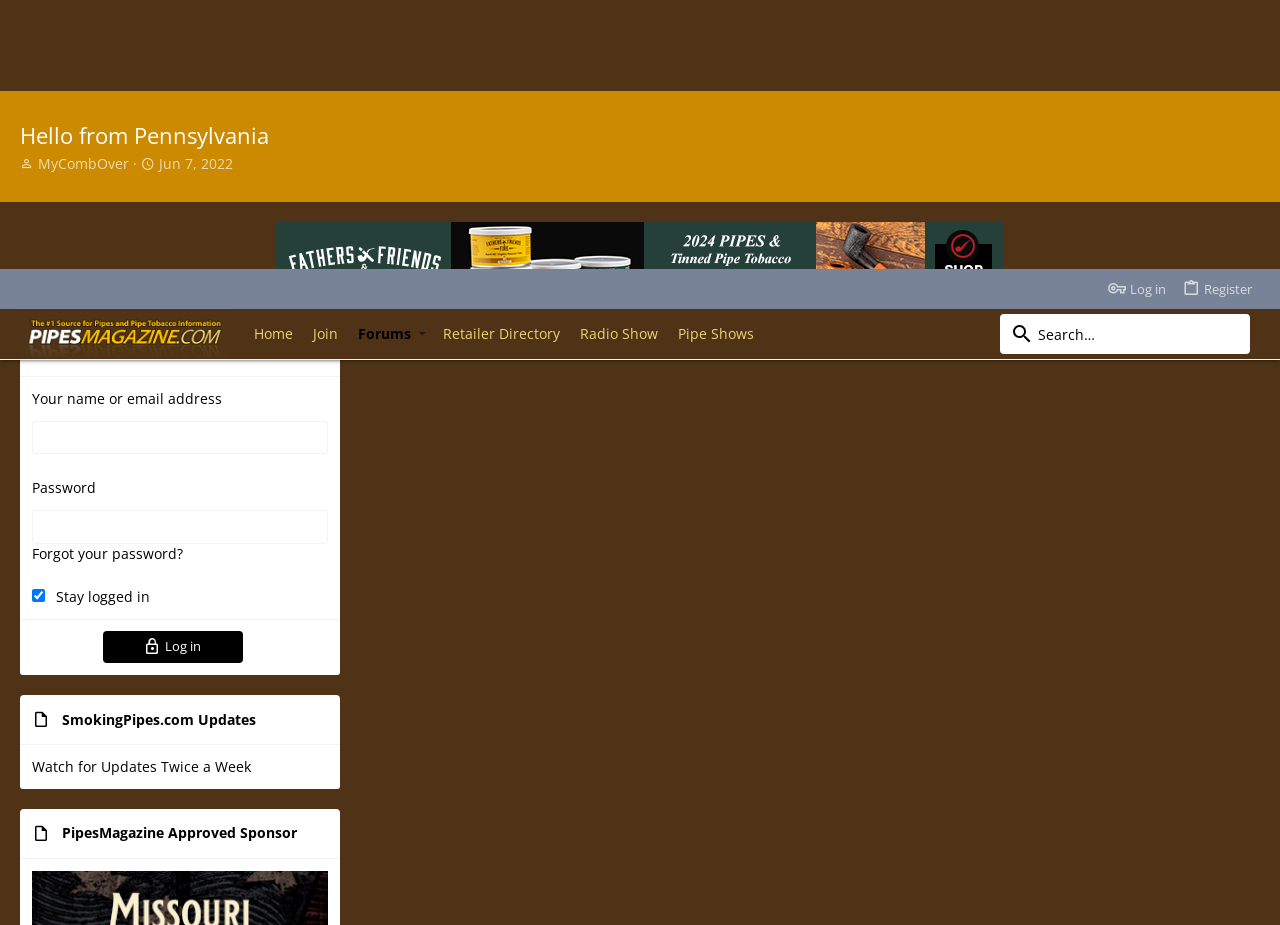Identify the bounding box coordinates of the clickable region necessary to fulfill the following instruction: "log in". The bounding box coordinates should be four float numbers between 0 and 1, i.e., [left, top, right, bottom].

[0.859, 0.004, 0.917, 0.04]